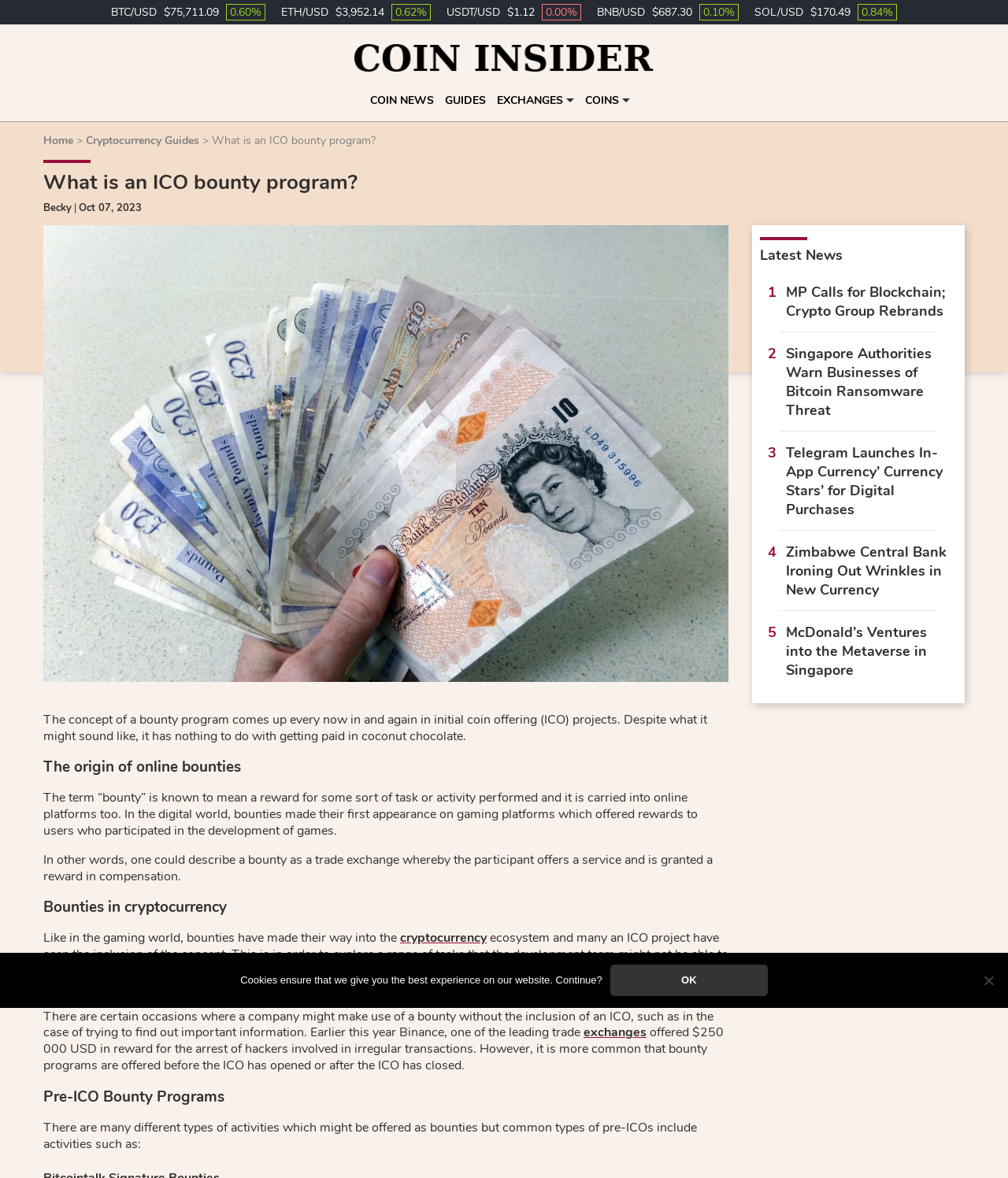Please locate the bounding box coordinates of the element that needs to be clicked to achieve the following instruction: "Explore cryptocurrency guides". The coordinates should be four float numbers between 0 and 1, i.e., [left, top, right, bottom].

[0.085, 0.113, 0.198, 0.126]